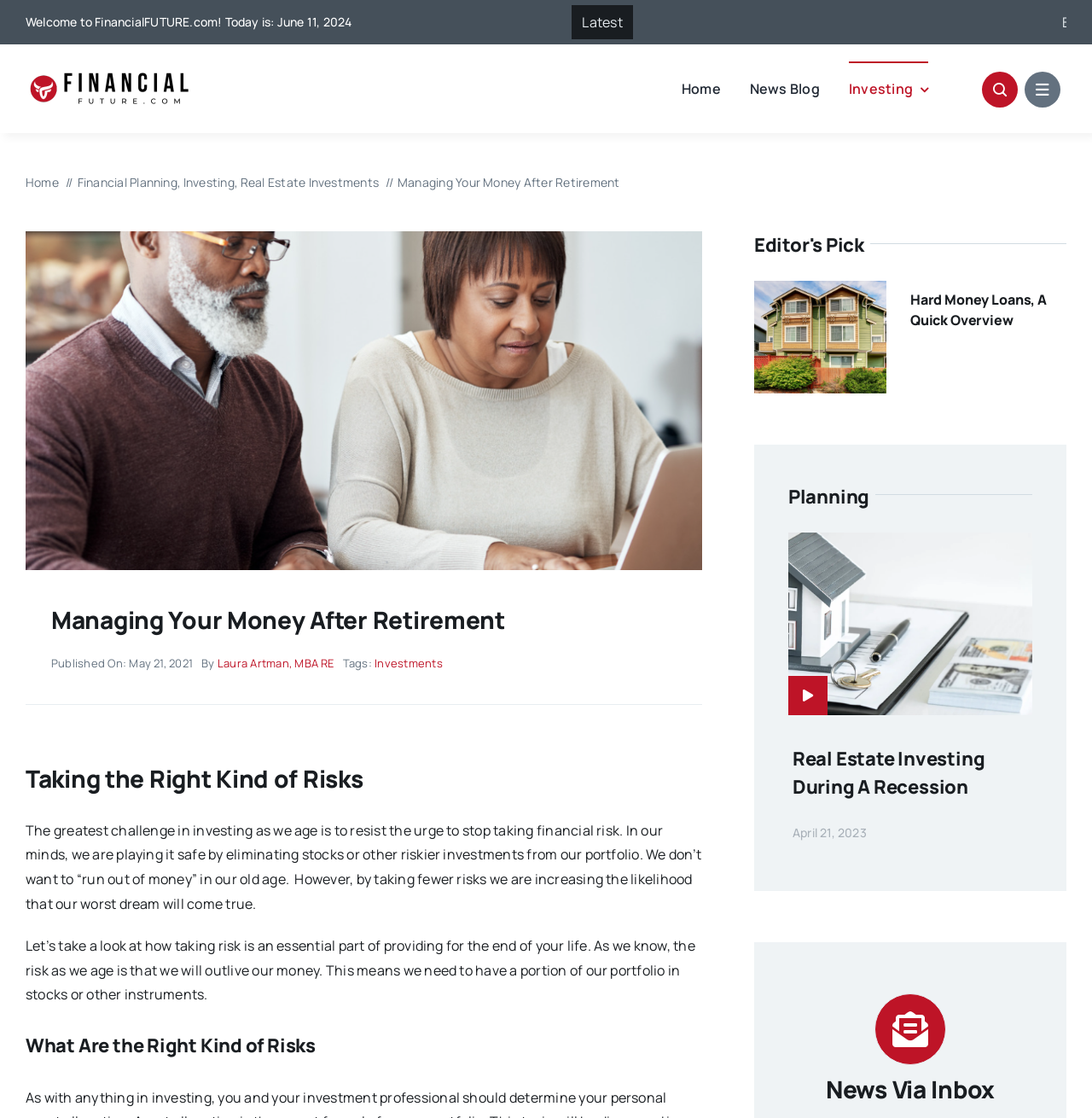Using the elements shown in the image, answer the question comprehensively: What is the purpose of the 'Go to Top' button?

I inferred the answer by looking at the button's location at the bottom of the webpage and its icon, which suggests that it is used to navigate to the top of the page.